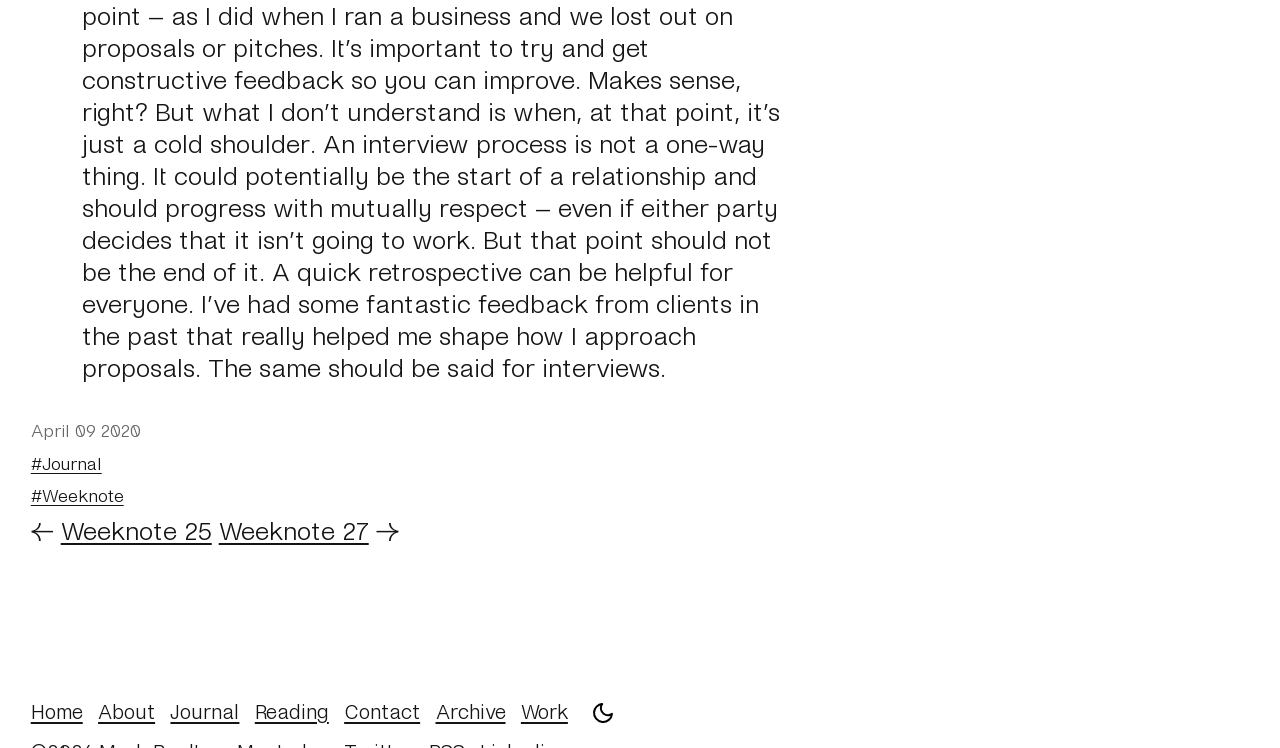Identify the bounding box coordinates for the element you need to click to achieve the following task: "go to home". Provide the bounding box coordinates as four float numbers between 0 and 1, in the form [left, top, right, bottom].

[0.024, 0.933, 0.065, 0.967]